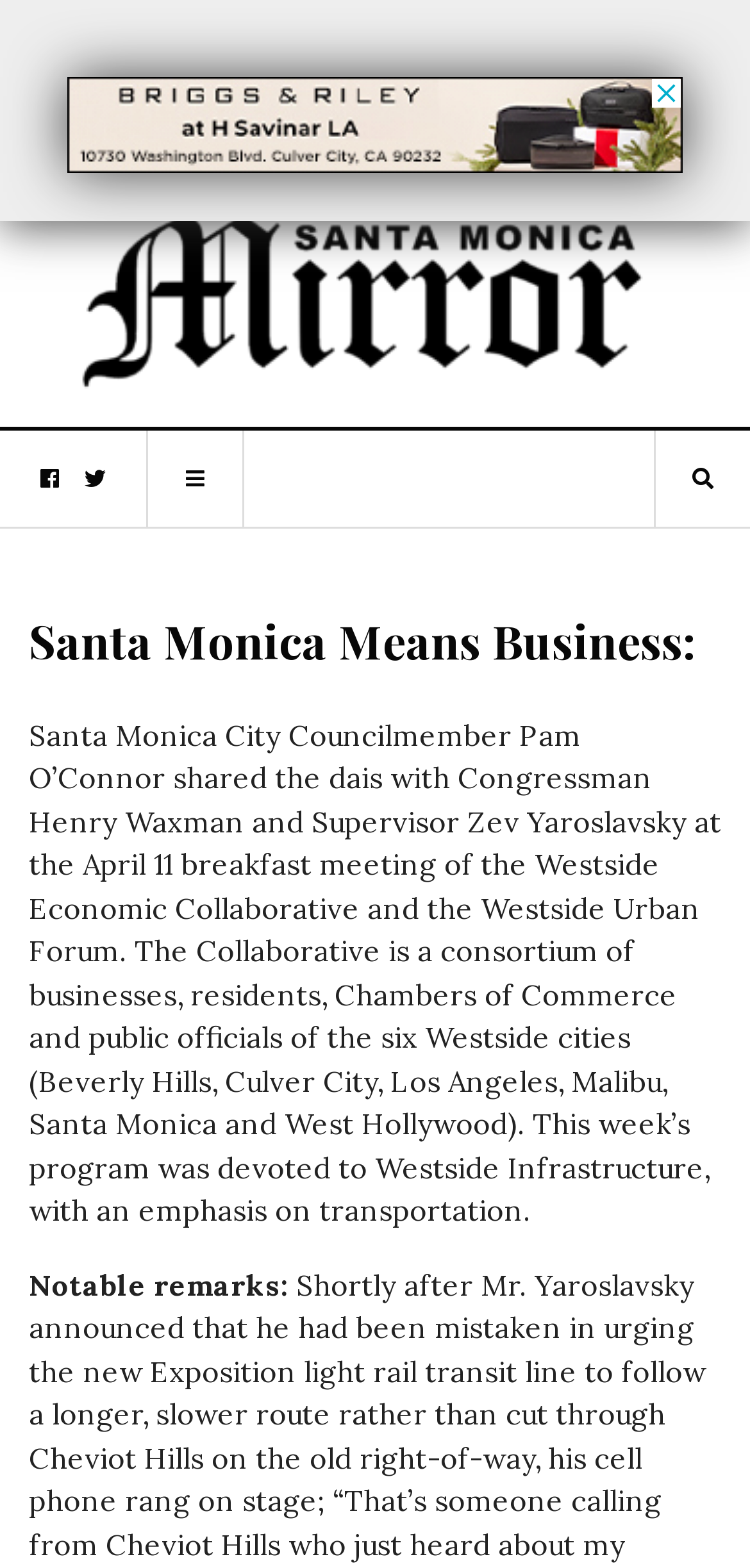How many cities are part of the Westside Economic Collaborative?
Refer to the image and provide a one-word or short phrase answer.

six